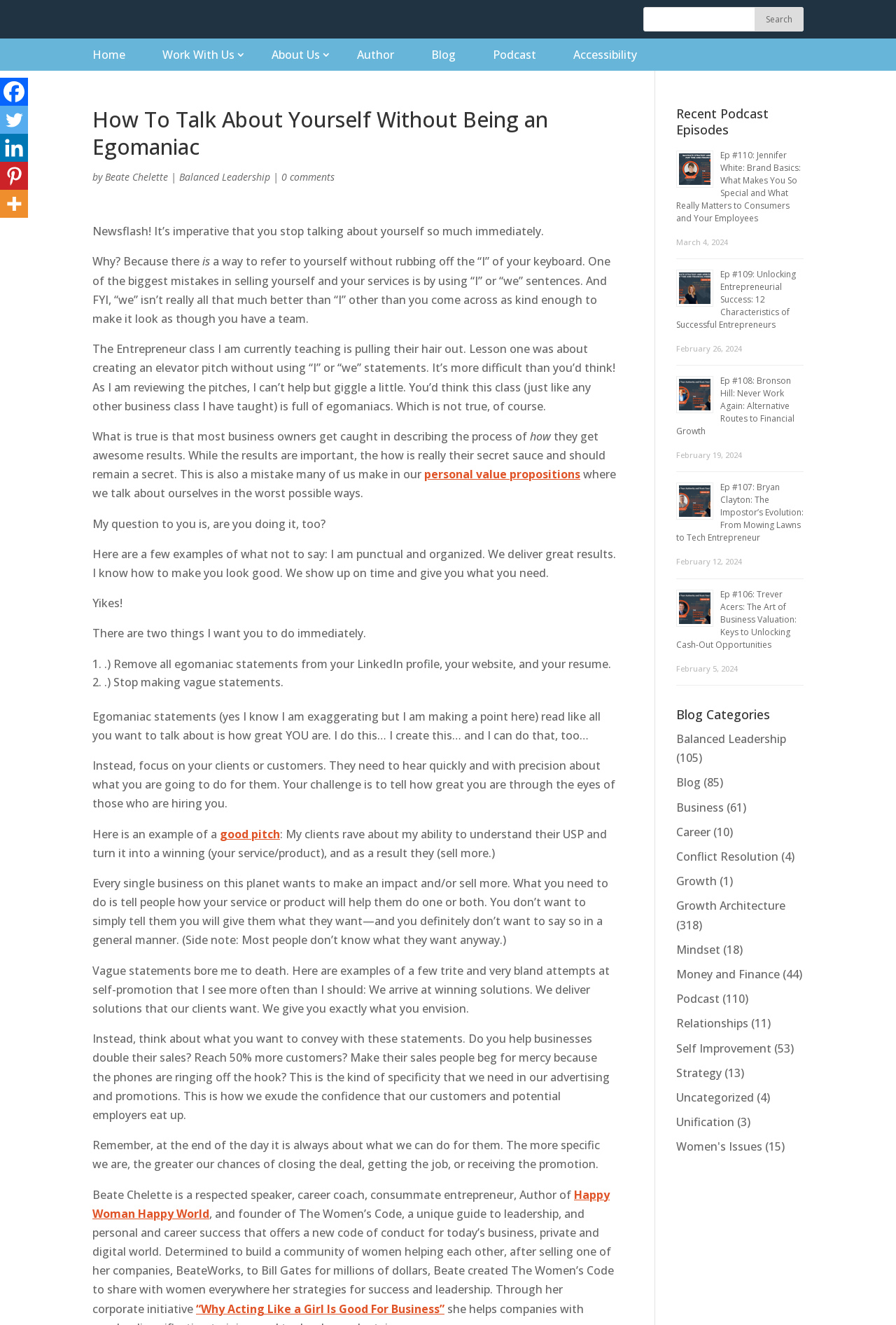Answer the question in a single word or phrase:
What is the purpose of the Women's Code?

To share strategies for success